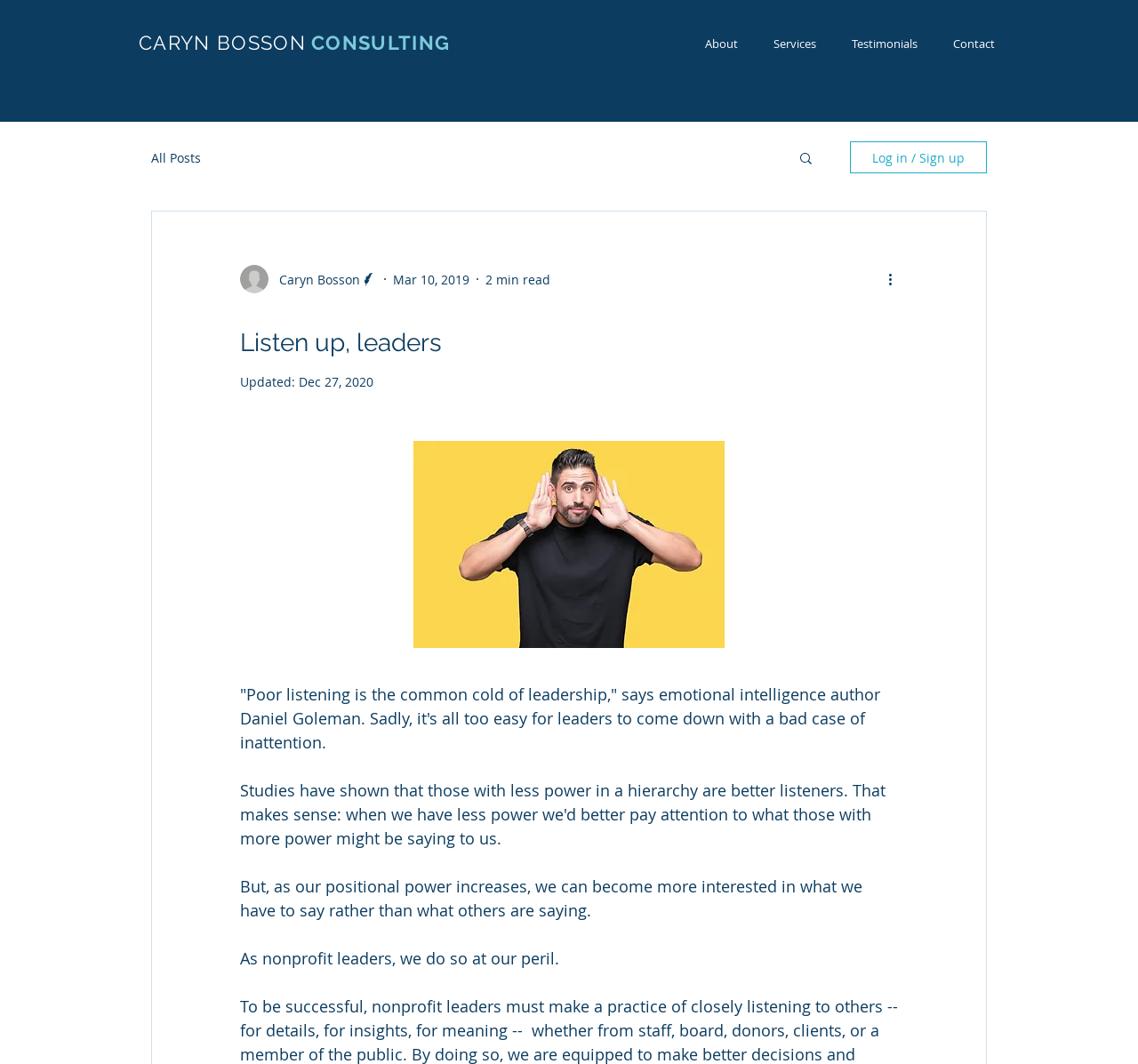Answer the question below using just one word or a short phrase: 
What is the topic of the blog post?

Leadership and listening